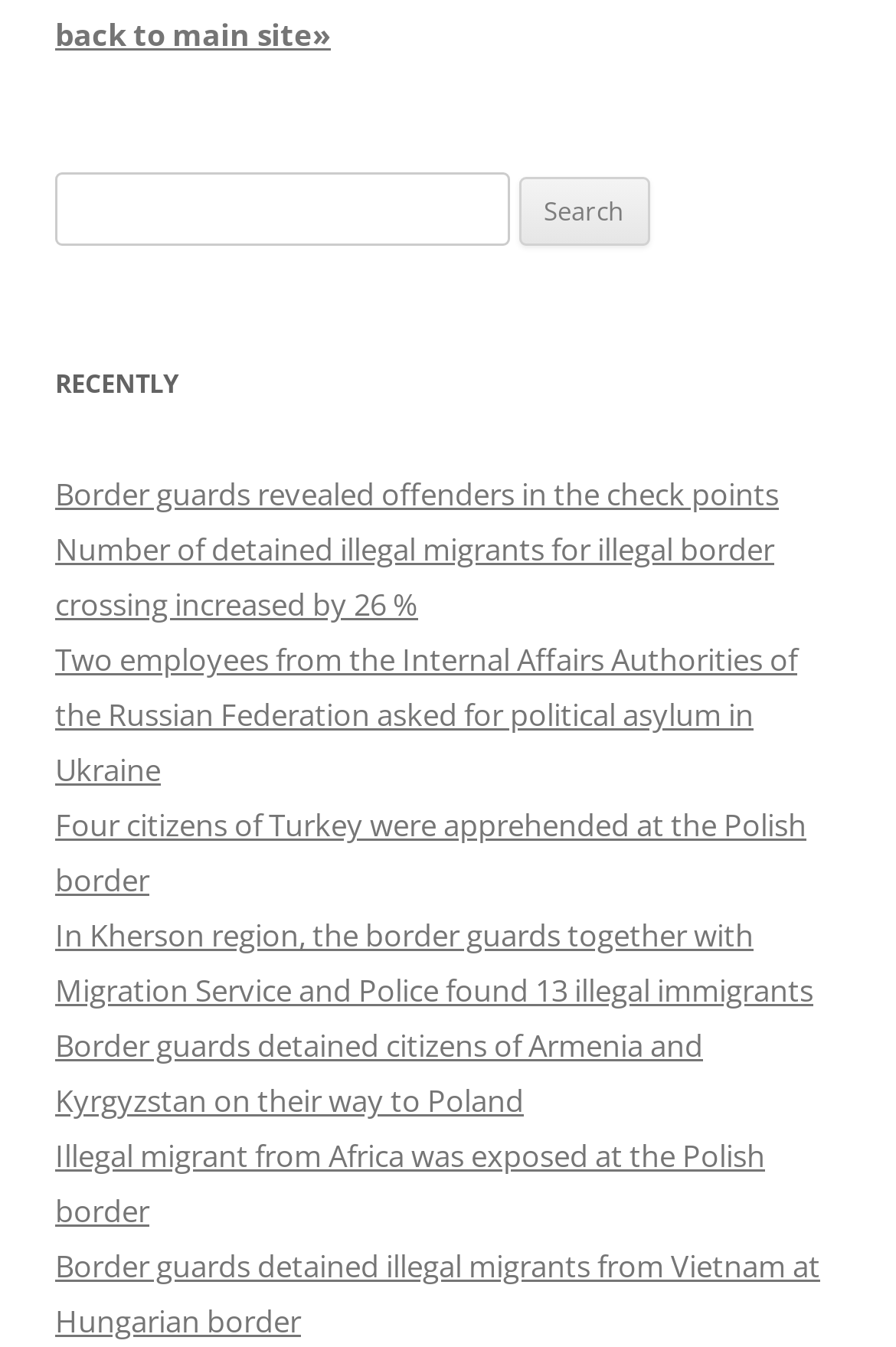Determine the bounding box coordinates of the UI element that matches the following description: "parent_node: Search for: value="Search"". The coordinates should be four float numbers between 0 and 1 in the format [left, top, right, bottom].

[0.578, 0.132, 0.724, 0.183]